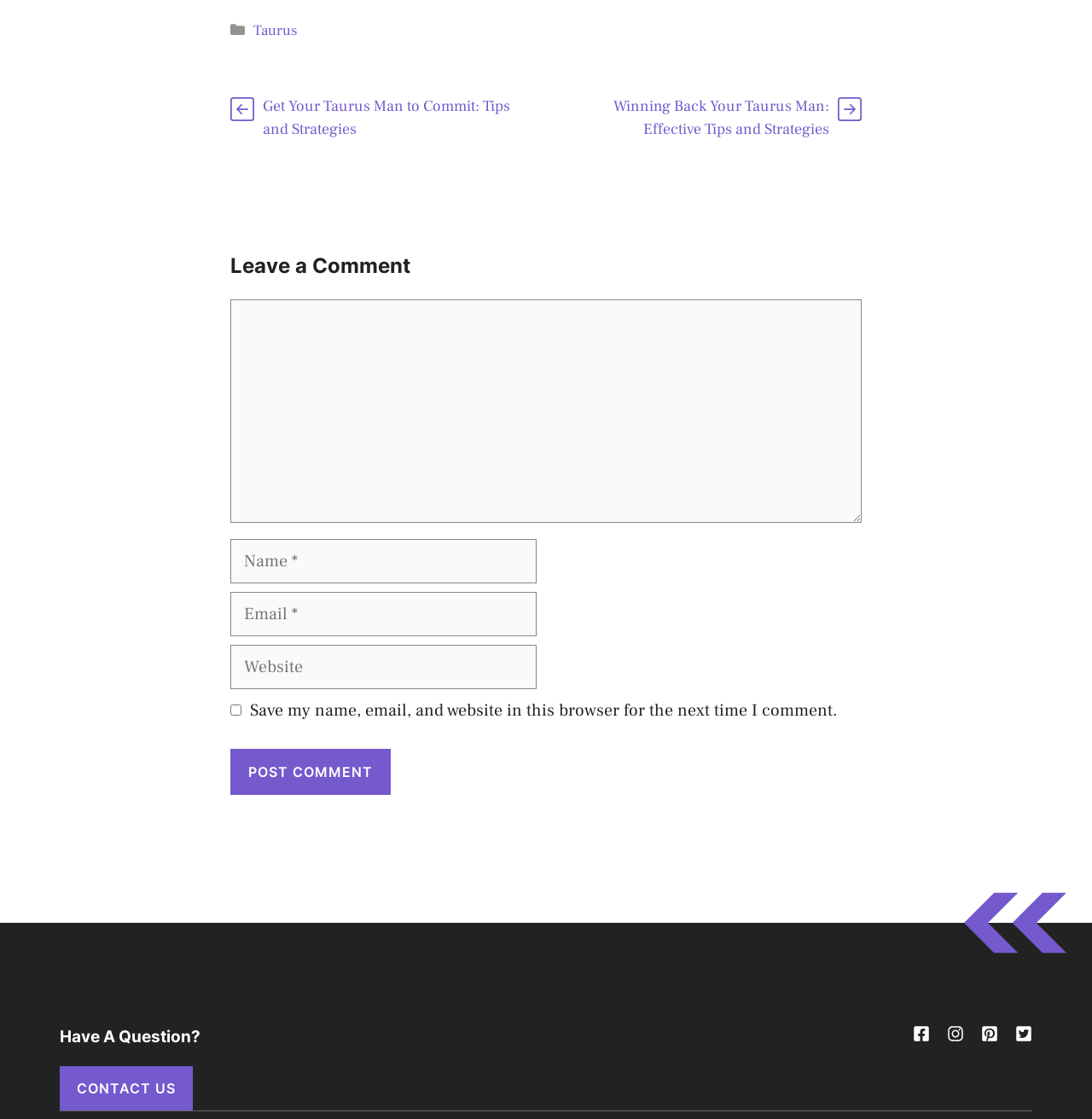Can you provide the bounding box coordinates for the element that should be clicked to implement the instruction: "Contact us"?

[0.055, 0.953, 0.177, 0.993]